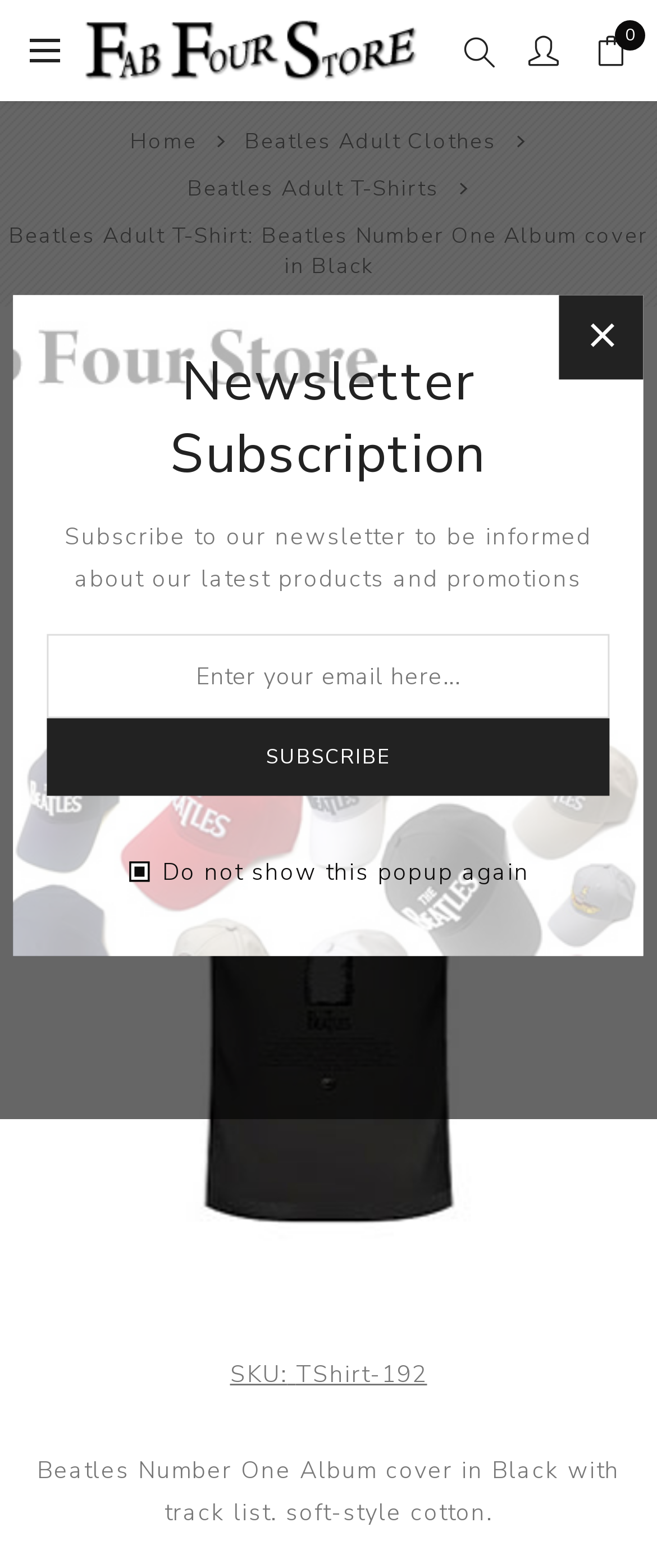What is the price of the Beatles Adult T-Shirt?
Look at the screenshot and give a one-word or phrase answer.

$27.99